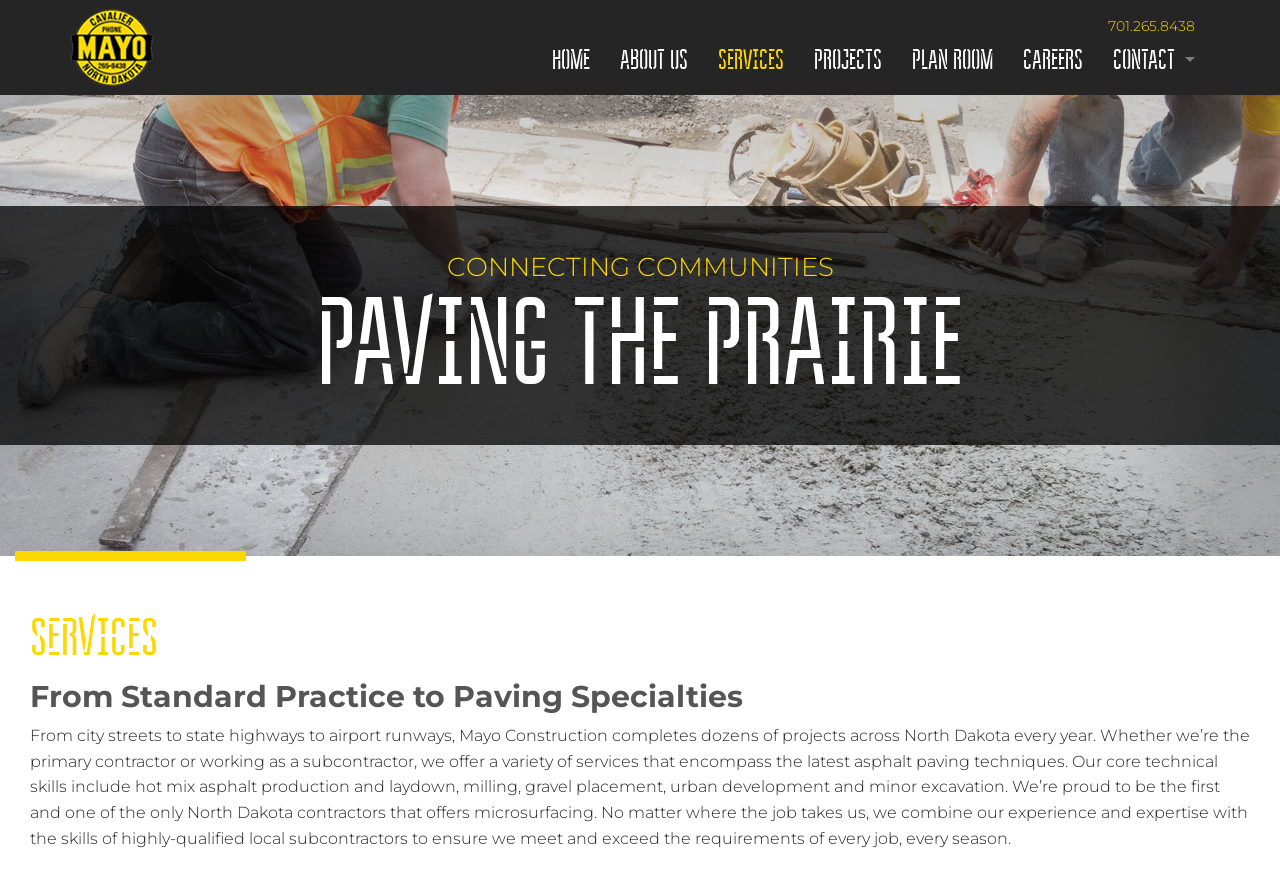Locate the bounding box coordinates of the item that should be clicked to fulfill the instruction: "click on the CONTACT link".

[0.858, 0.042, 0.945, 0.092]